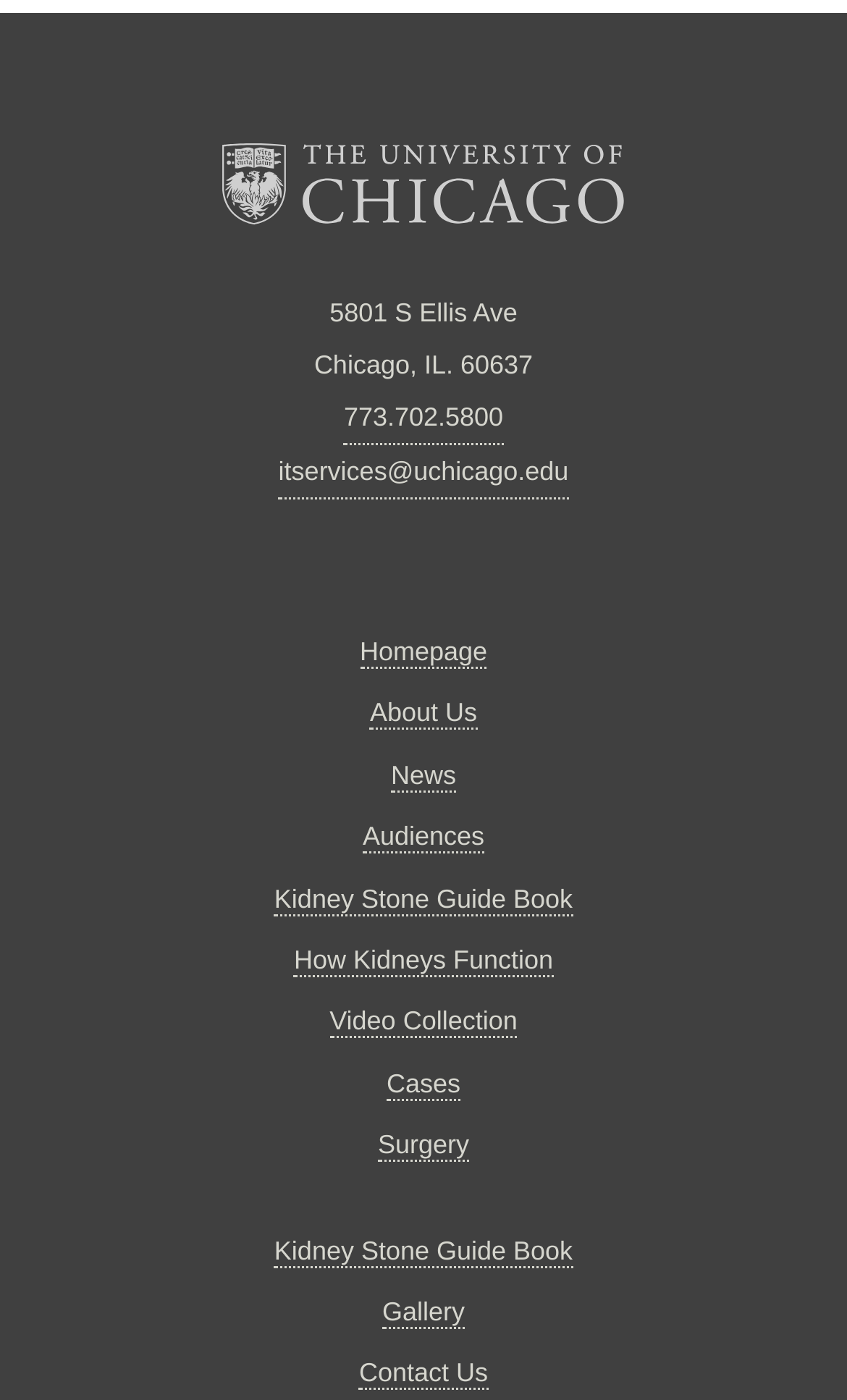Provide the bounding box for the UI element matching this description: "Contact Us".

[0.424, 0.97, 0.576, 0.993]